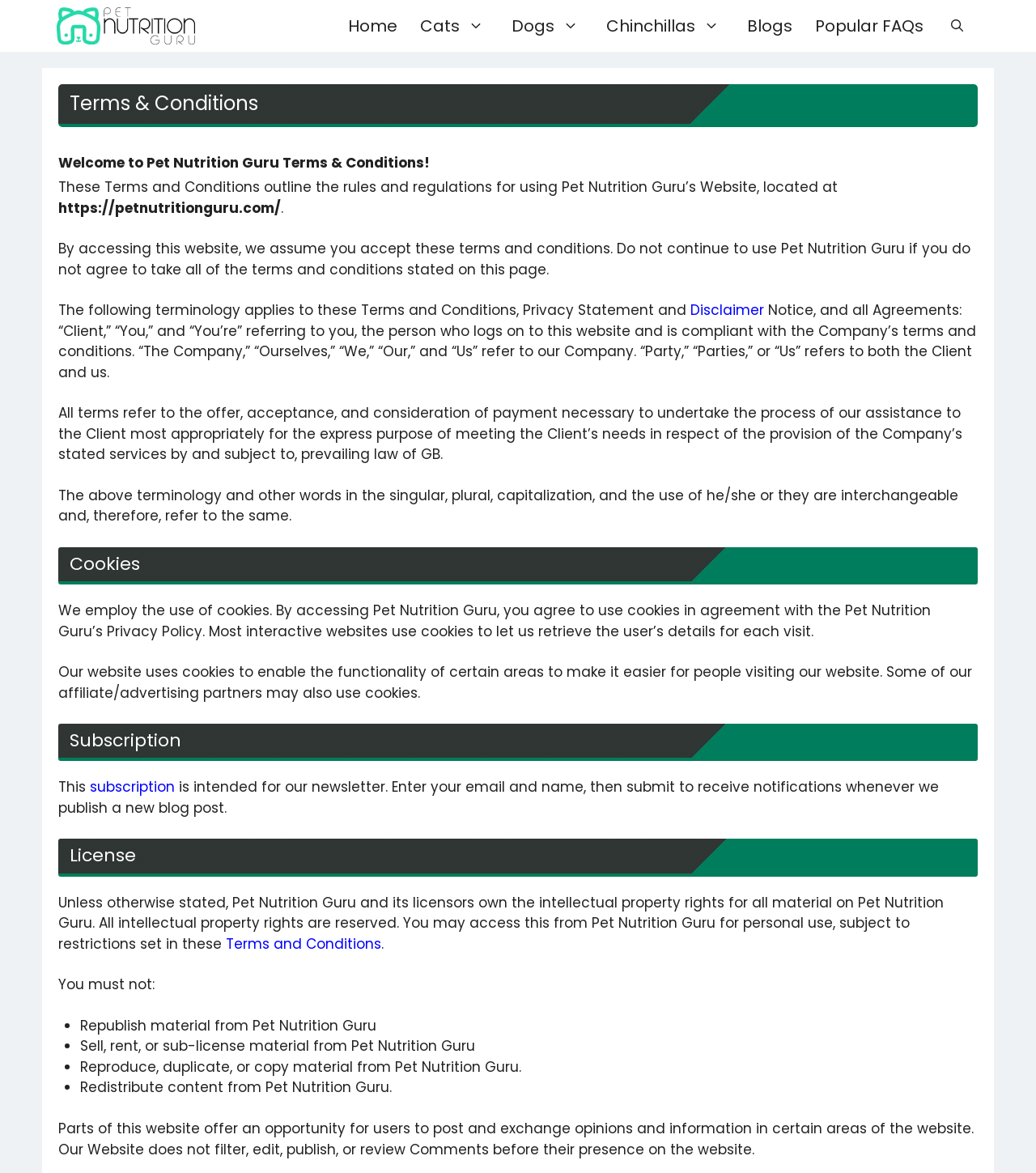Locate the bounding box of the UI element based on this description: "Terms and Conditions". Provide four float numbers between 0 and 1 as [left, top, right, bottom].

[0.218, 0.796, 0.368, 0.813]